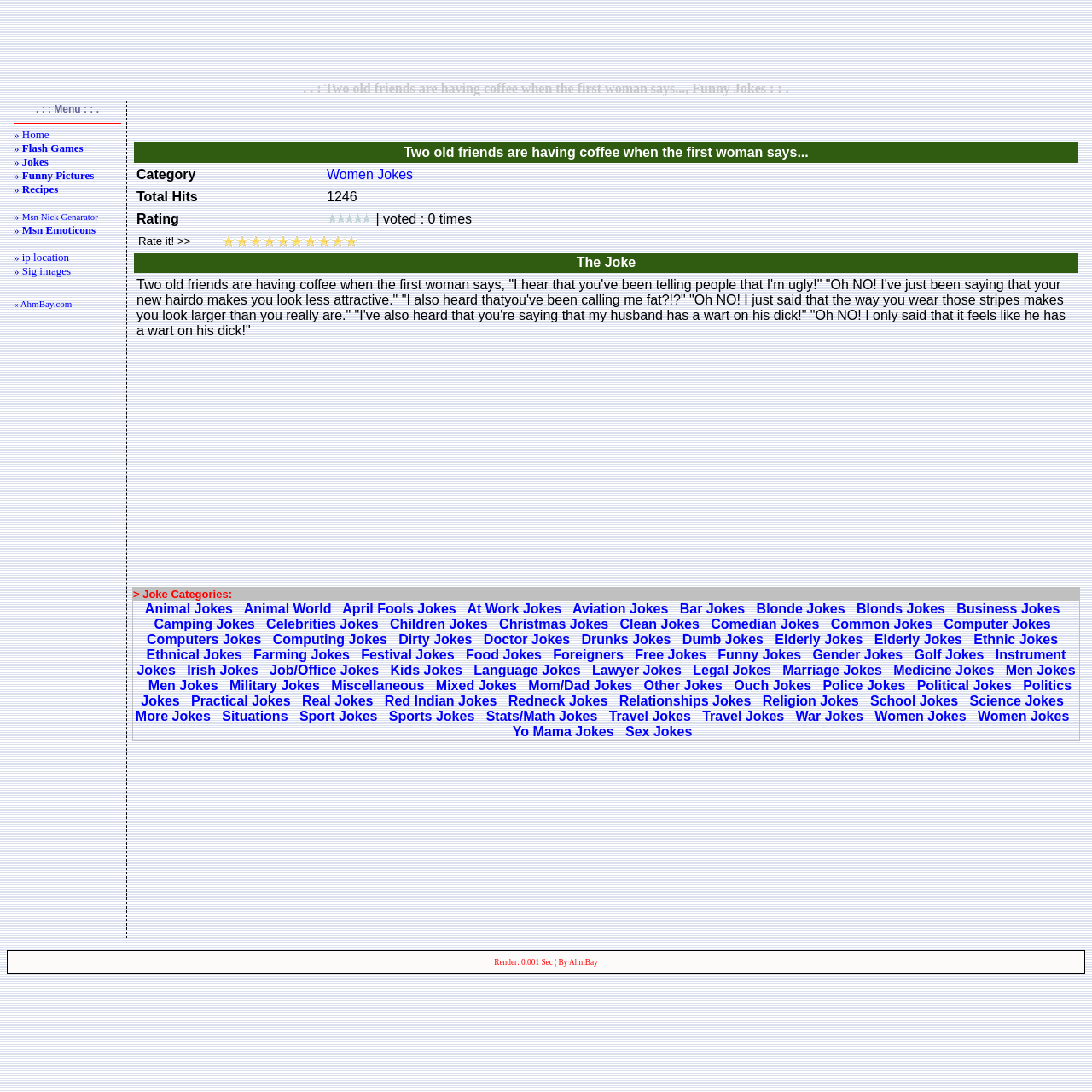What is the total hits of the joke?
Please respond to the question with as much detail as possible.

I found the total hits of the joke by looking at the table with the joke content, where the cell corresponding to the 'Total Hits' column header contains the text '1246'.